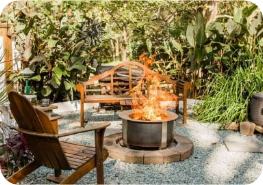Please provide a detailed answer to the question below based on the screenshot: 
What is the purpose of this outdoor space?

The caption suggests that this outdoor space is ideal for evening conversations, quiet reflections, casual get-togethers, and intimate evening moments, making it a perfect setting for relaxation and social gatherings.